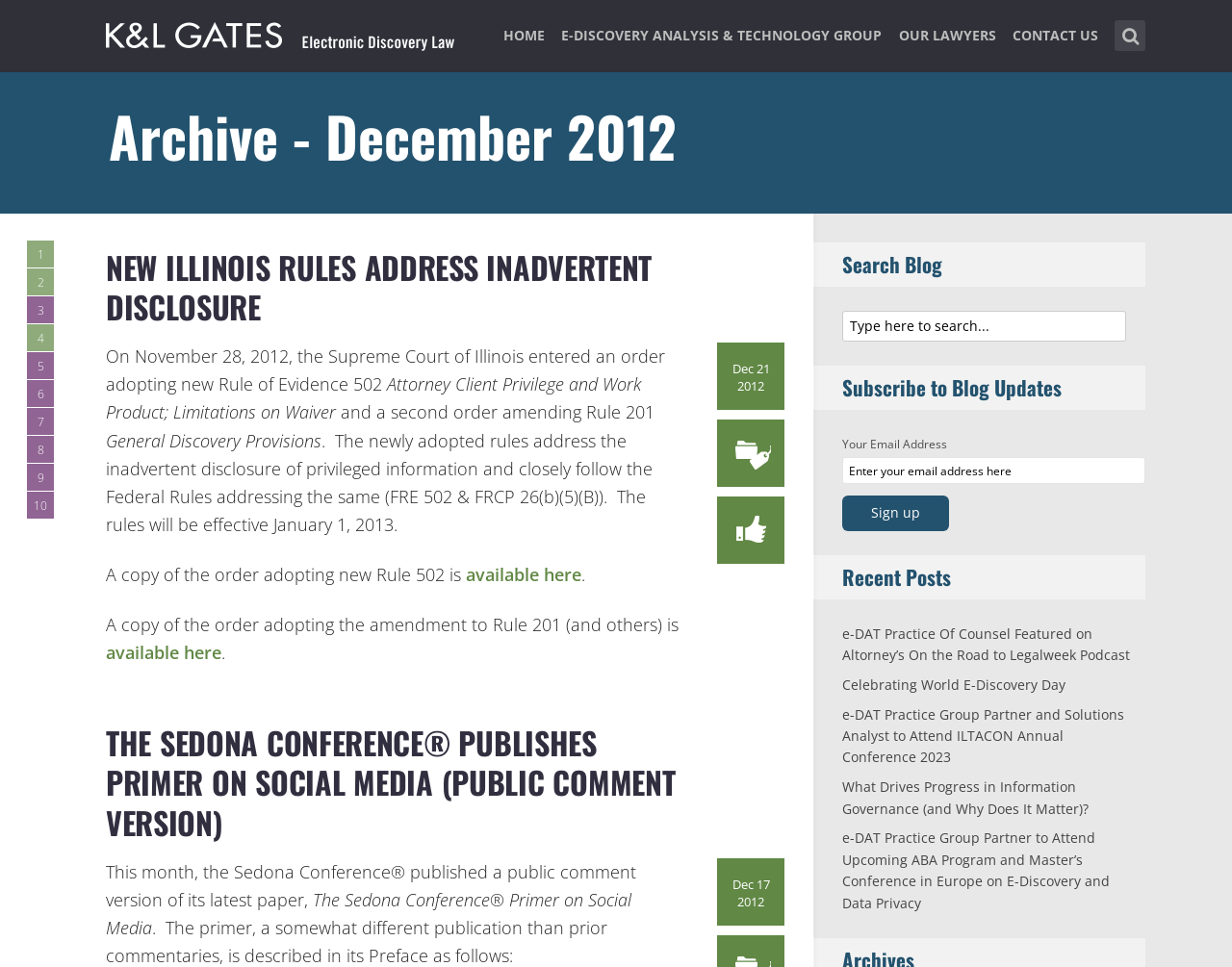What is the purpose of the textbox with the placeholder 'Type here to search...'?
Provide a concise answer using a single word or phrase based on the image.

Search Blog